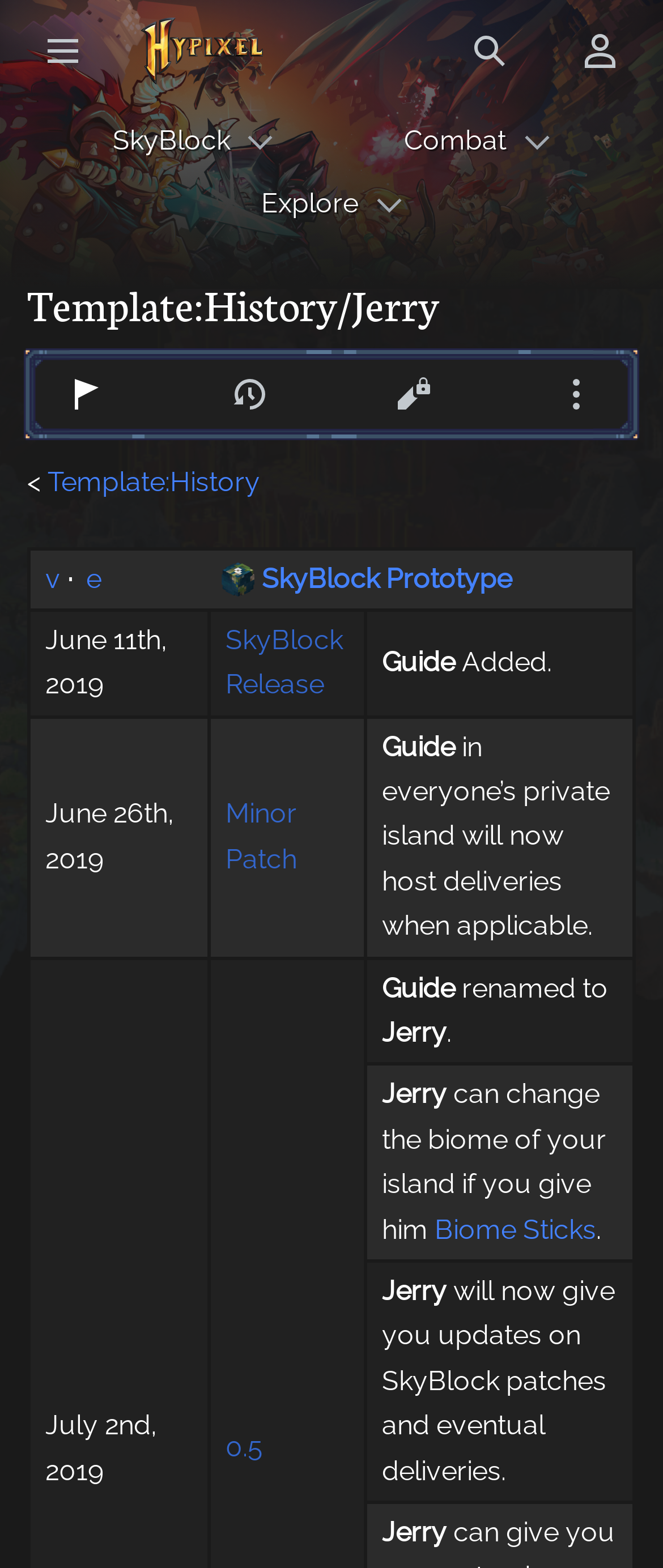Can you find the bounding box coordinates of the area I should click to execute the following instruction: "View the Template:History page"?

[0.072, 0.297, 0.392, 0.318]